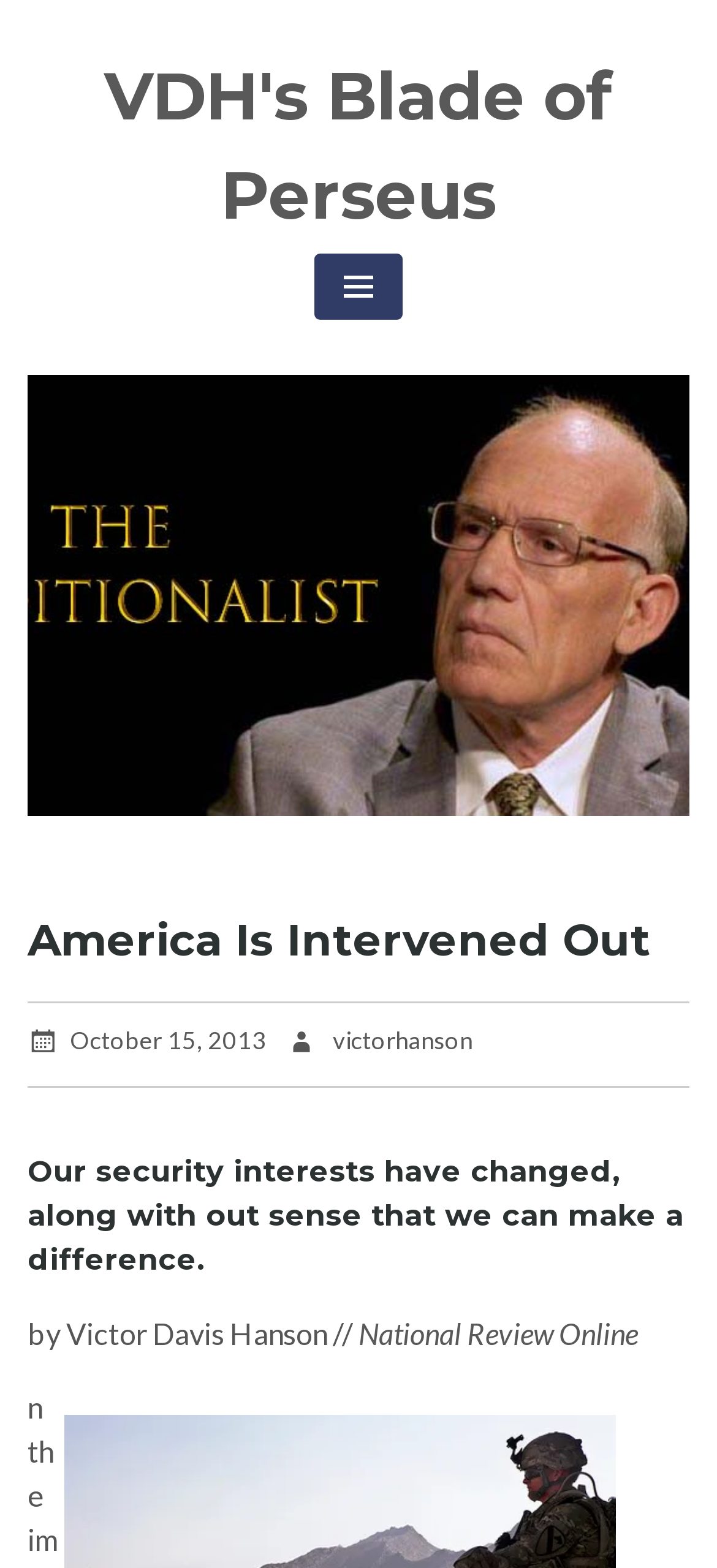Identify the first-level heading on the webpage and generate its text content.

America Is Intervened Out